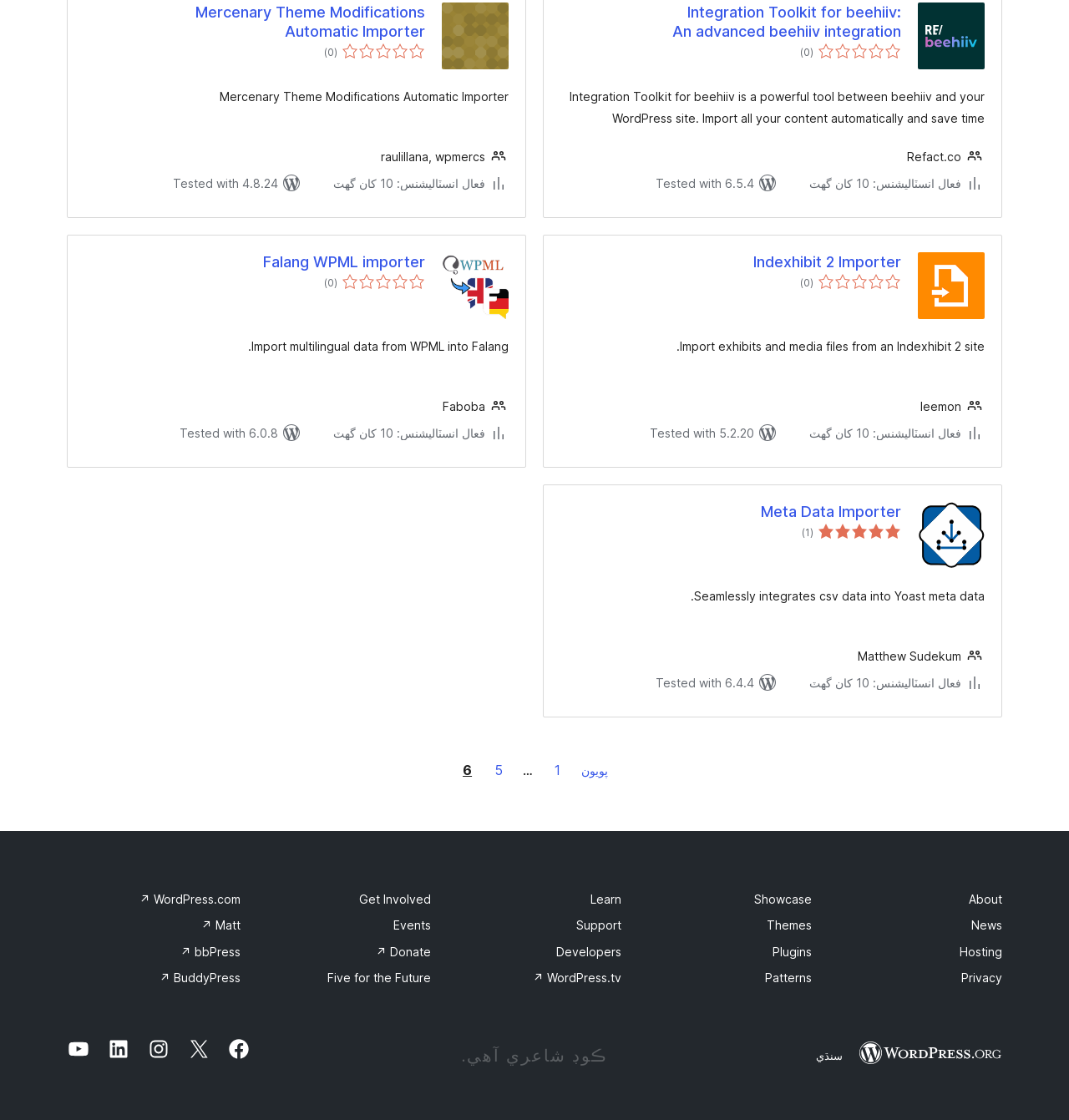What is the rating of Integration Toolkit for beehiiv? Observe the screenshot and provide a one-word or short phrase answer.

0 out of 5 stars